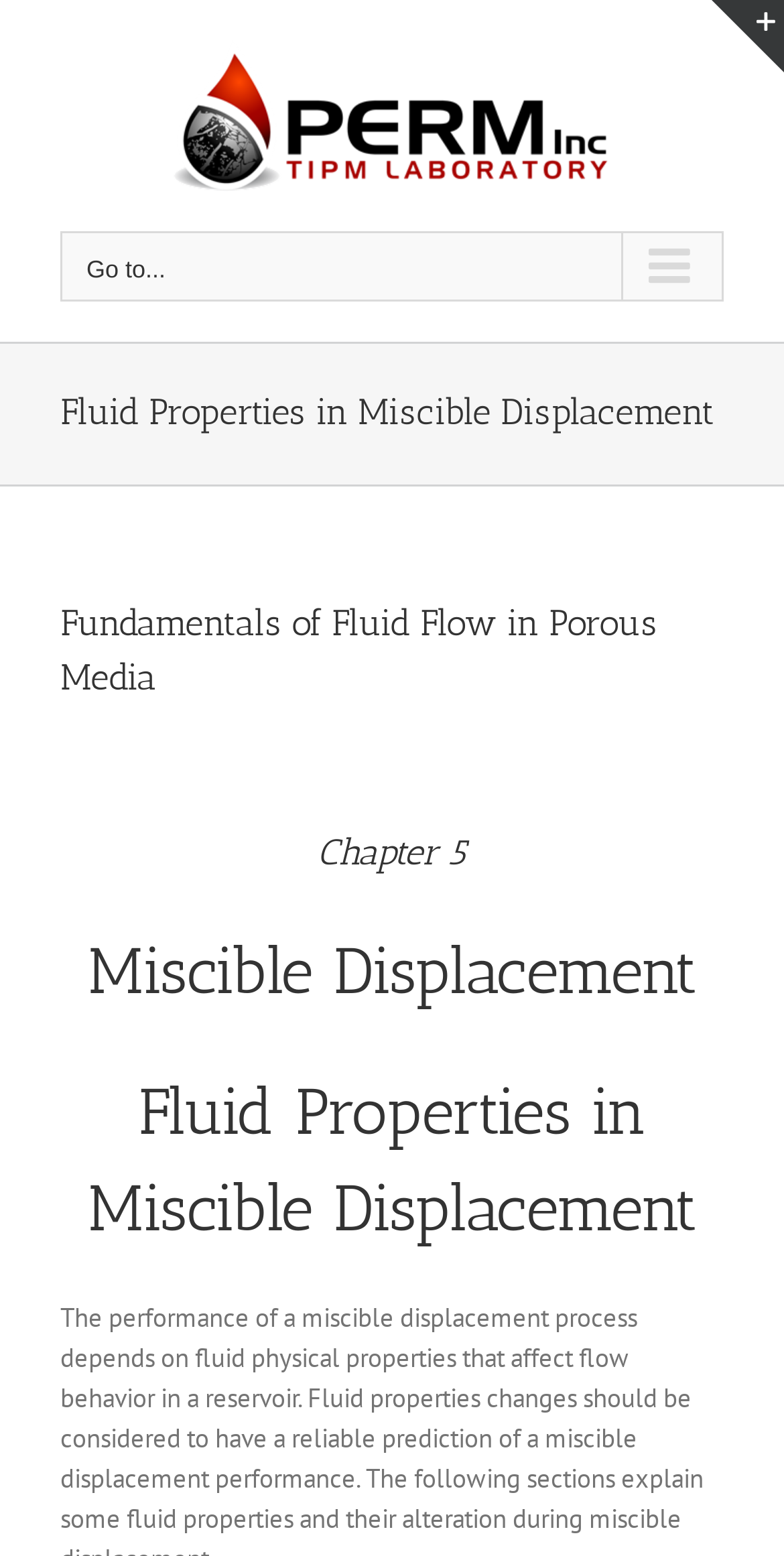What is the purpose of the button with the icon 'uf0c9'?
Give a thorough and detailed response to the question.

The button is located at the top right corner of the webpage, and it is labeled as 'Go to... uf0c9'. It is likely to open the main menu when clicked.